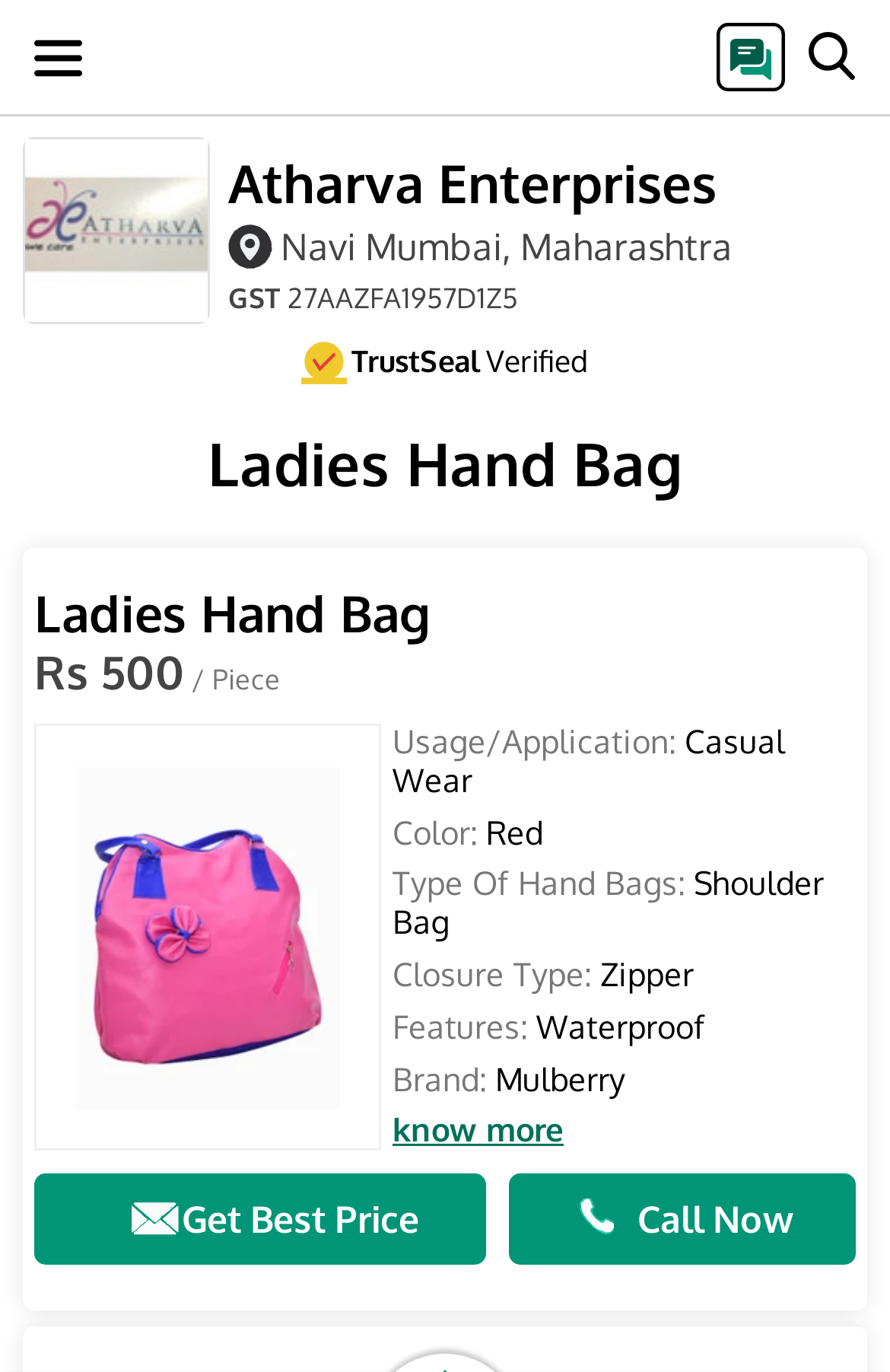Using the information in the image, give a detailed answer to the following question: What is the brand of the hand bag?

The brand of the hand bag is mentioned as 'Mulberry' in the StaticText element with a bounding box of [0.546, 0.771, 0.703, 0.8].